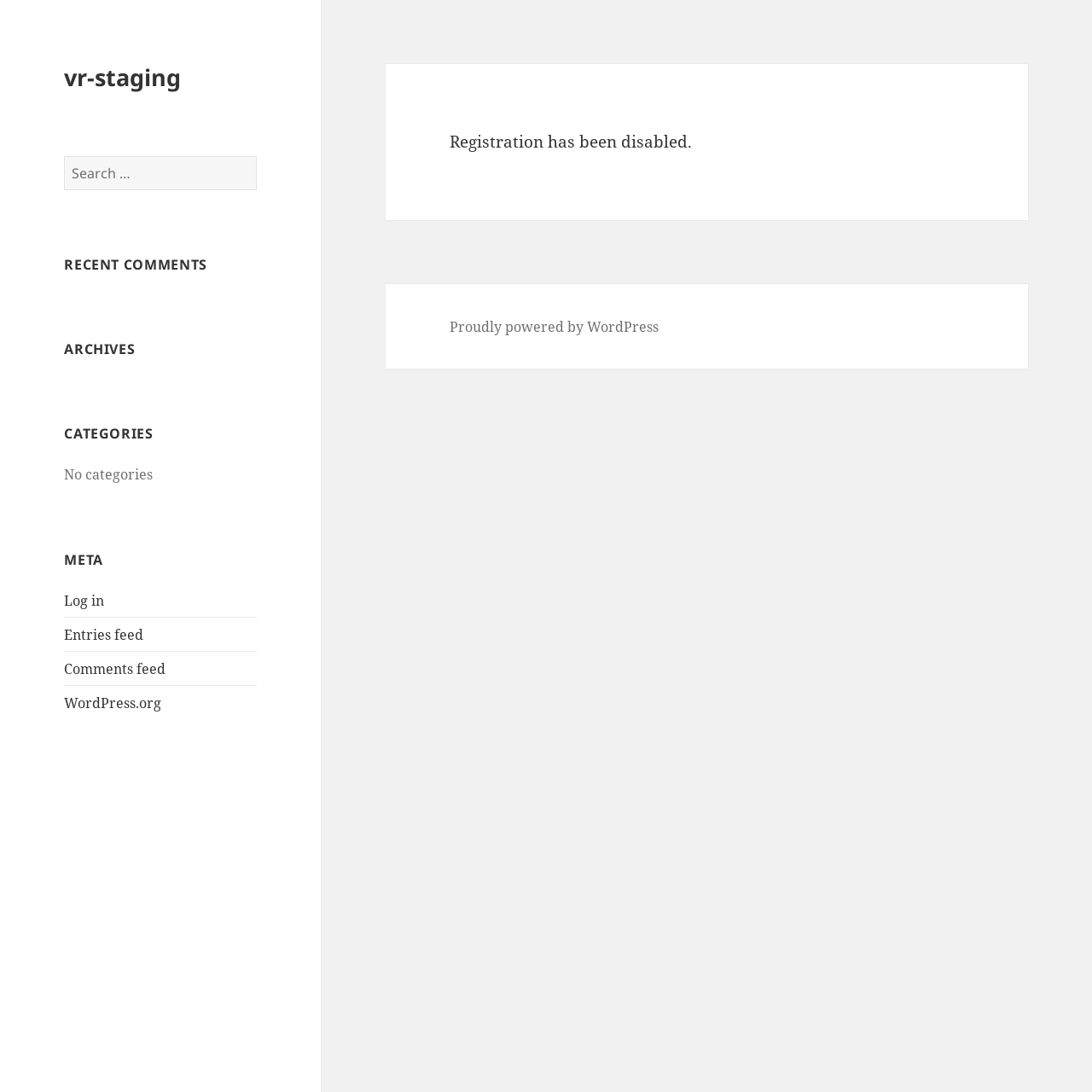Describe all the visual and textual components of the webpage comprehensively.

The webpage appears to be a blog or a website with various sections and features. At the top, there is a heading "vr-staging" which is also a link. Below it, there is a search bar with a label "Search for:" and a button labeled "Search". 

To the right of the search bar, there are four headings: "RECENT COMMENTS", "ARCHIVES", "CATEGORIES", and "META". Under the "CATEGORIES" heading, there is a navigation menu with a message "No categories". Under the "META" heading, there is another navigation menu with four links: "Log in", "Entries feed", "Comments feed", and "WordPress.org".

In the main content area, there is a message "Registration has been disabled." At the bottom of the page, there is a footer section with a link "Proudly powered by WordPress".